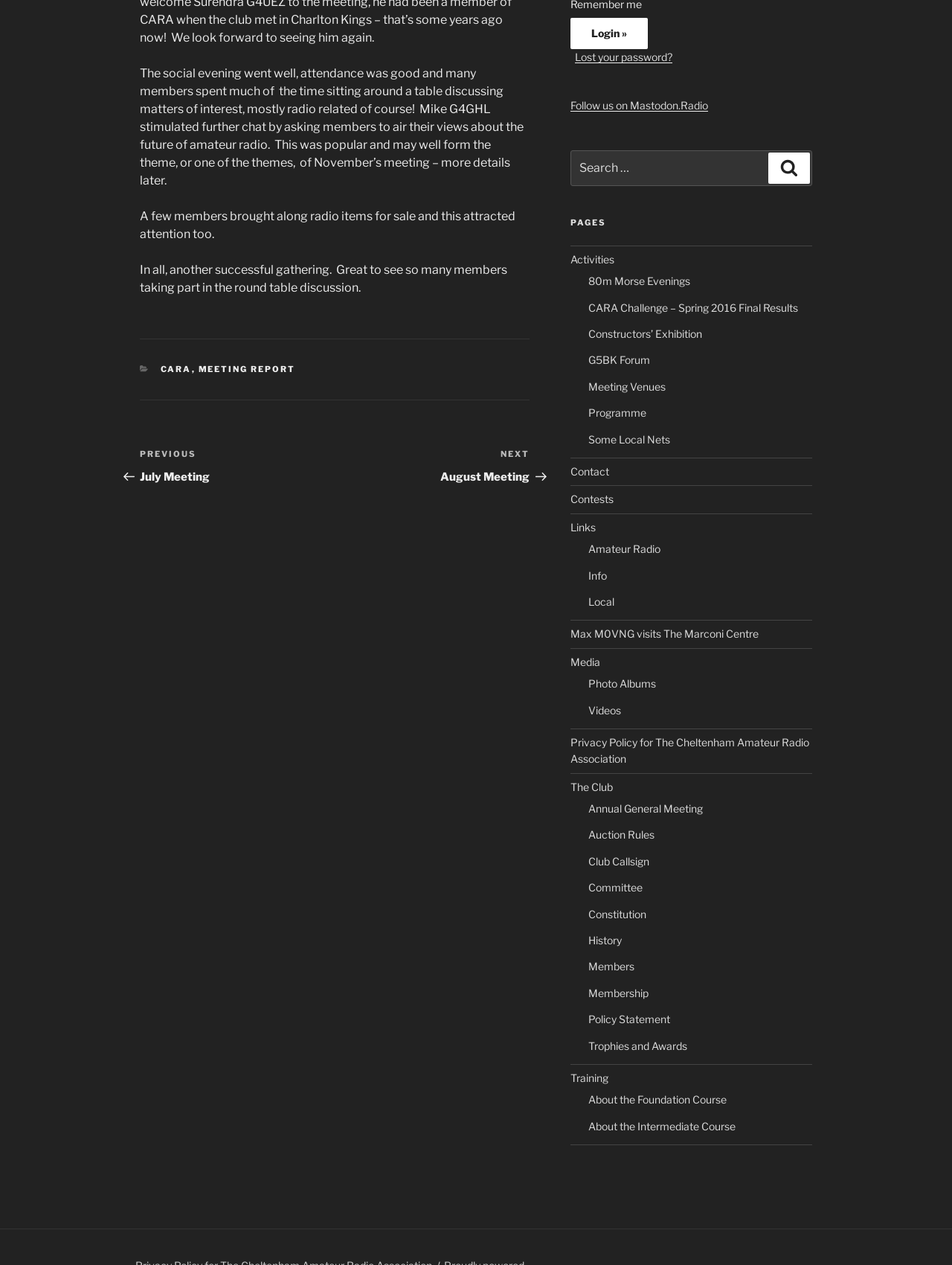Highlight the bounding box of the UI element that corresponds to this description: "Annual General Meeting".

[0.618, 0.634, 0.738, 0.644]